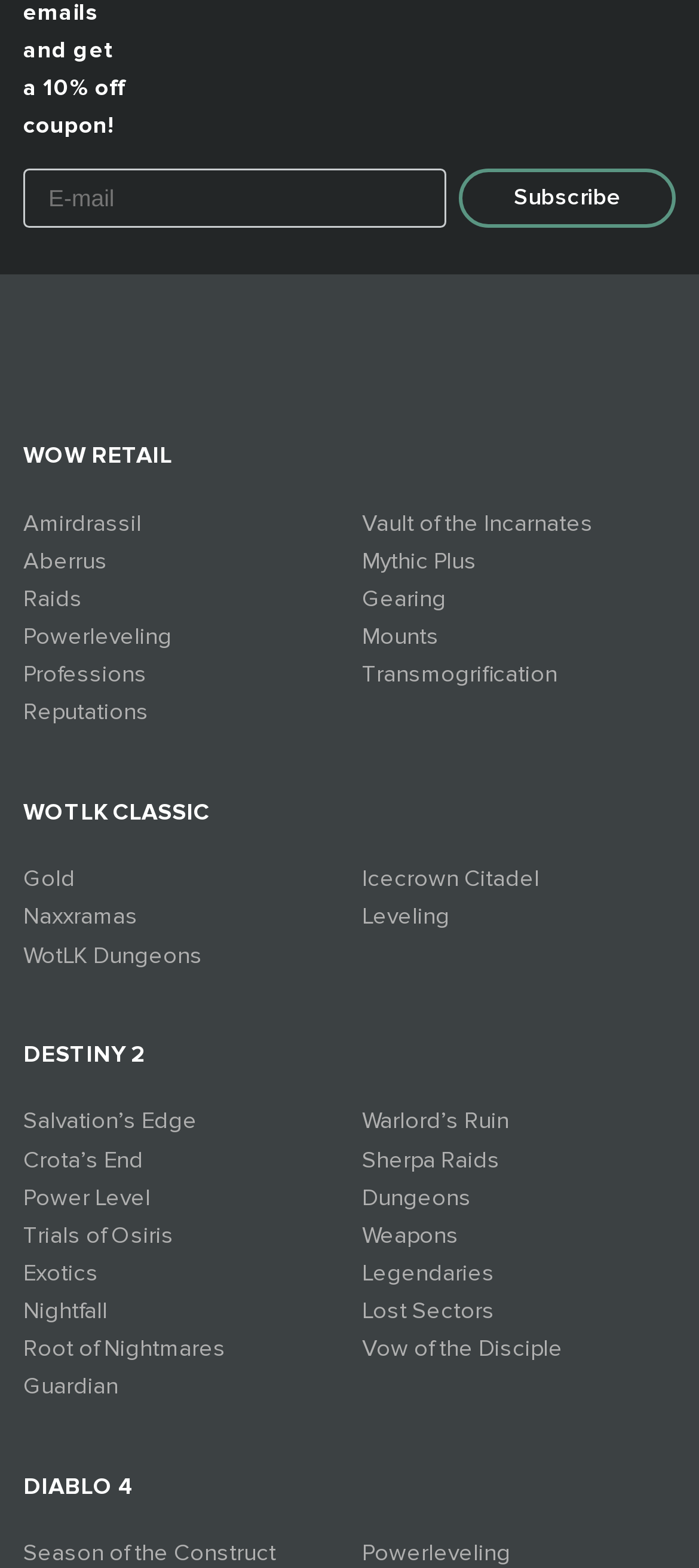Answer the question briefly using a single word or phrase: 
What is the text of the first link?

WOW RETAIL